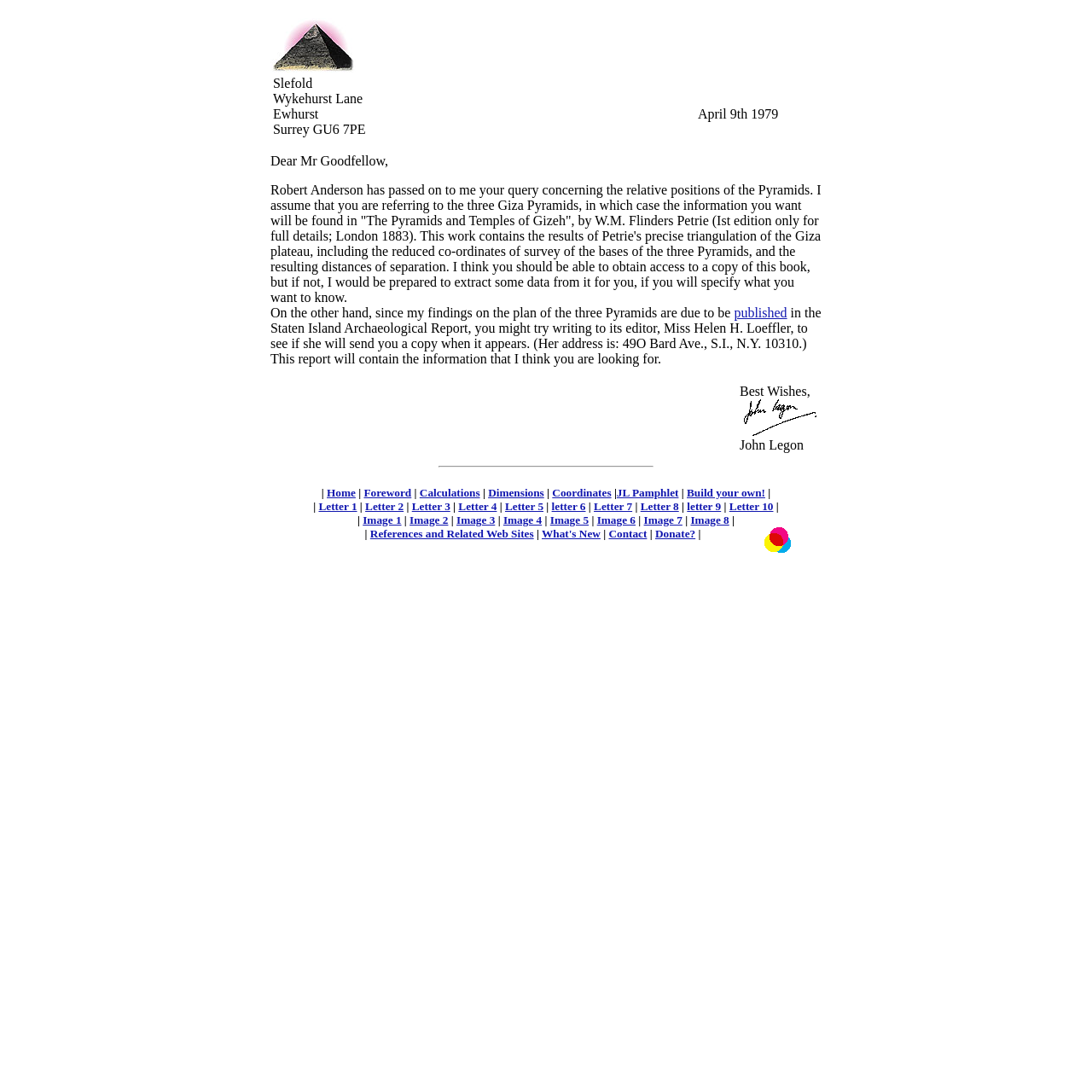Who is the editor of the Staten Island Archaeological Report?
Please provide a single word or phrase as your answer based on the screenshot.

Miss Helen H. Loeffler